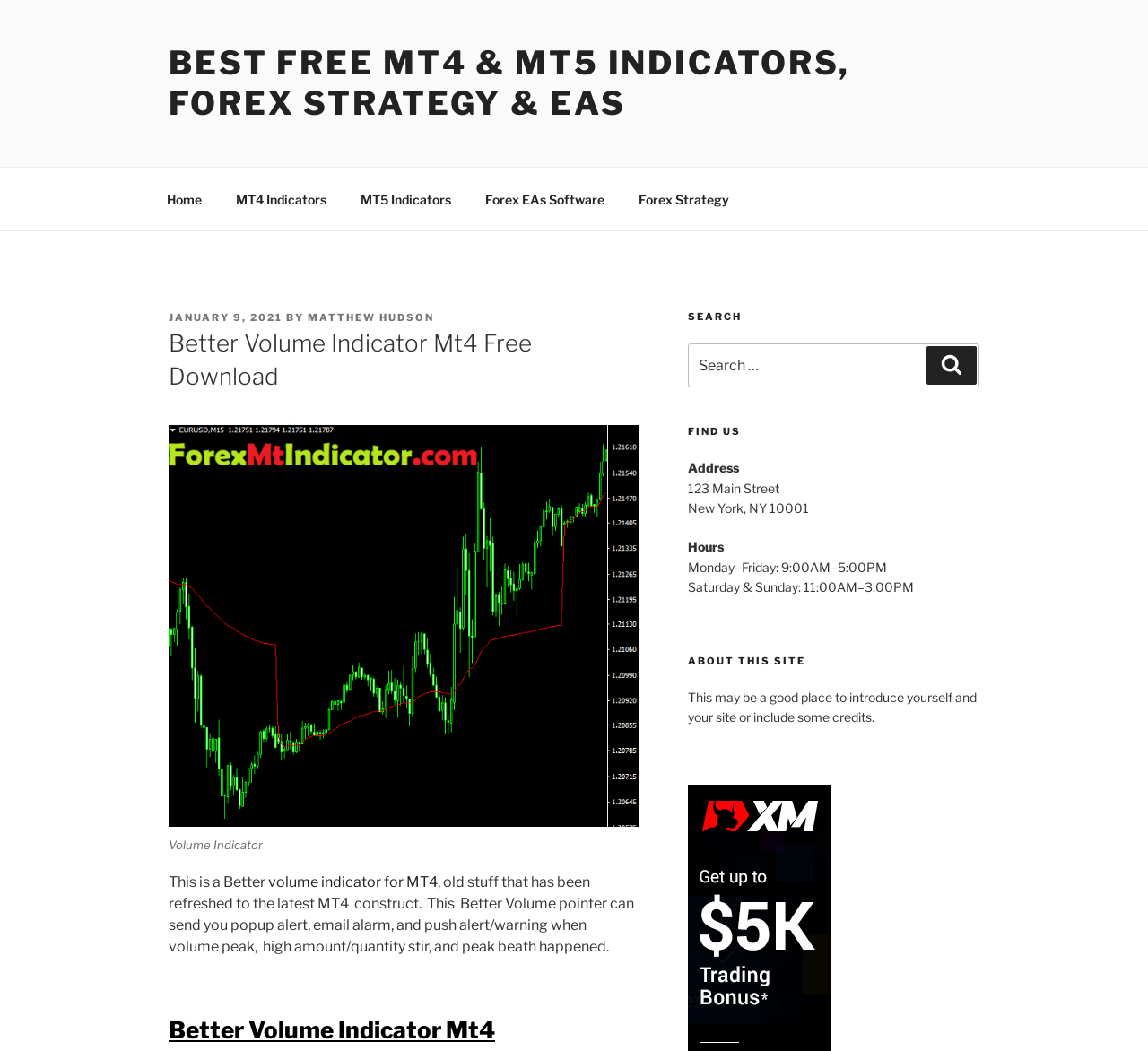What is the operating schedule of the site owner?
Using the information from the image, give a concise answer in one word or a short phrase.

Monday–Friday: 9:00AM–5:00PM, Saturday & Sunday: 11:00AM–3:00PM